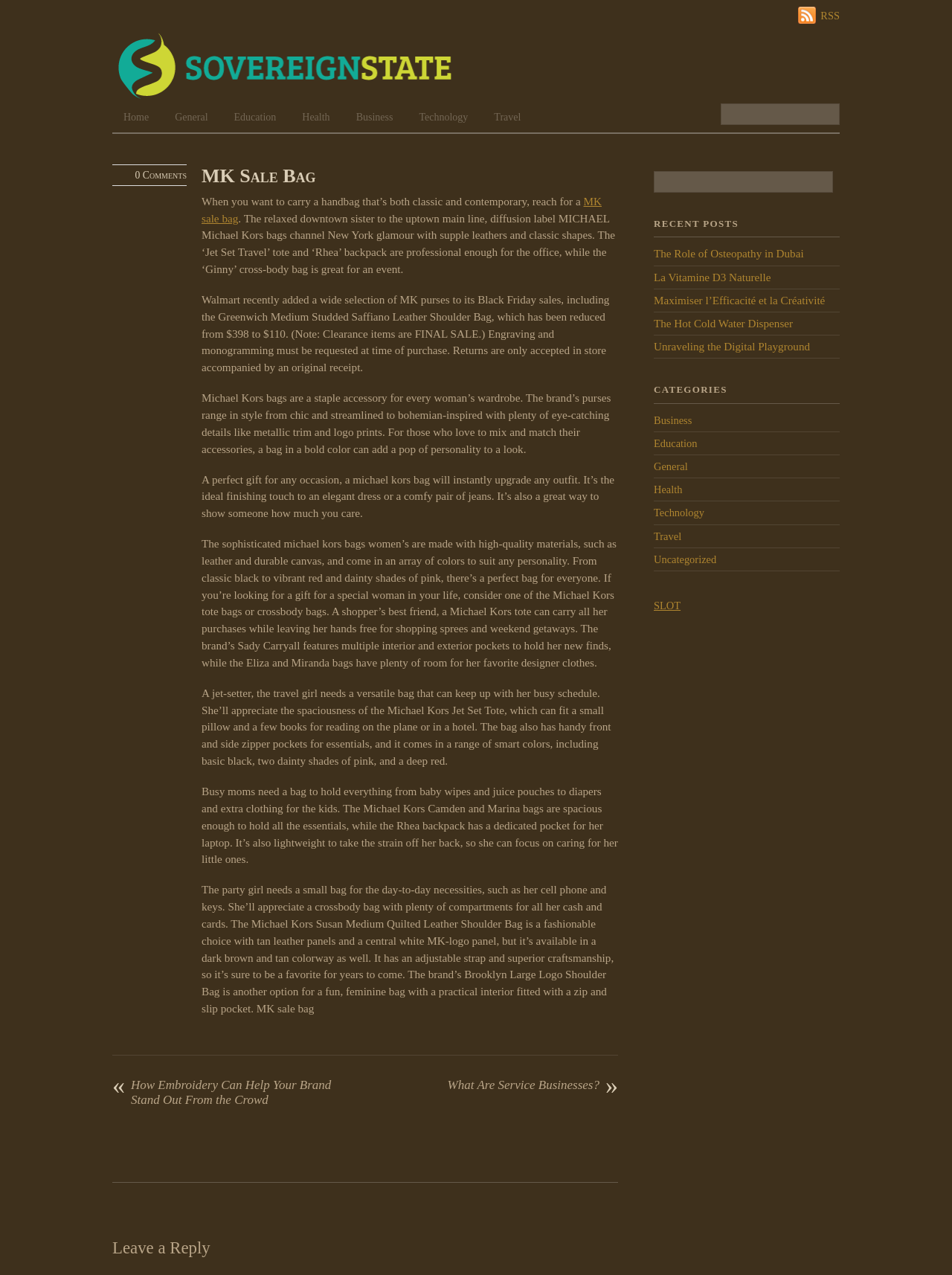What is the name of the Michael Kors bag style mentioned for busy moms?
Refer to the image and give a detailed response to the question.

The webpage suggests that the Michael Kors Camden and Marina bags are suitable for busy moms, as they are spacious enough to hold all the essentials, as mentioned in the text description.